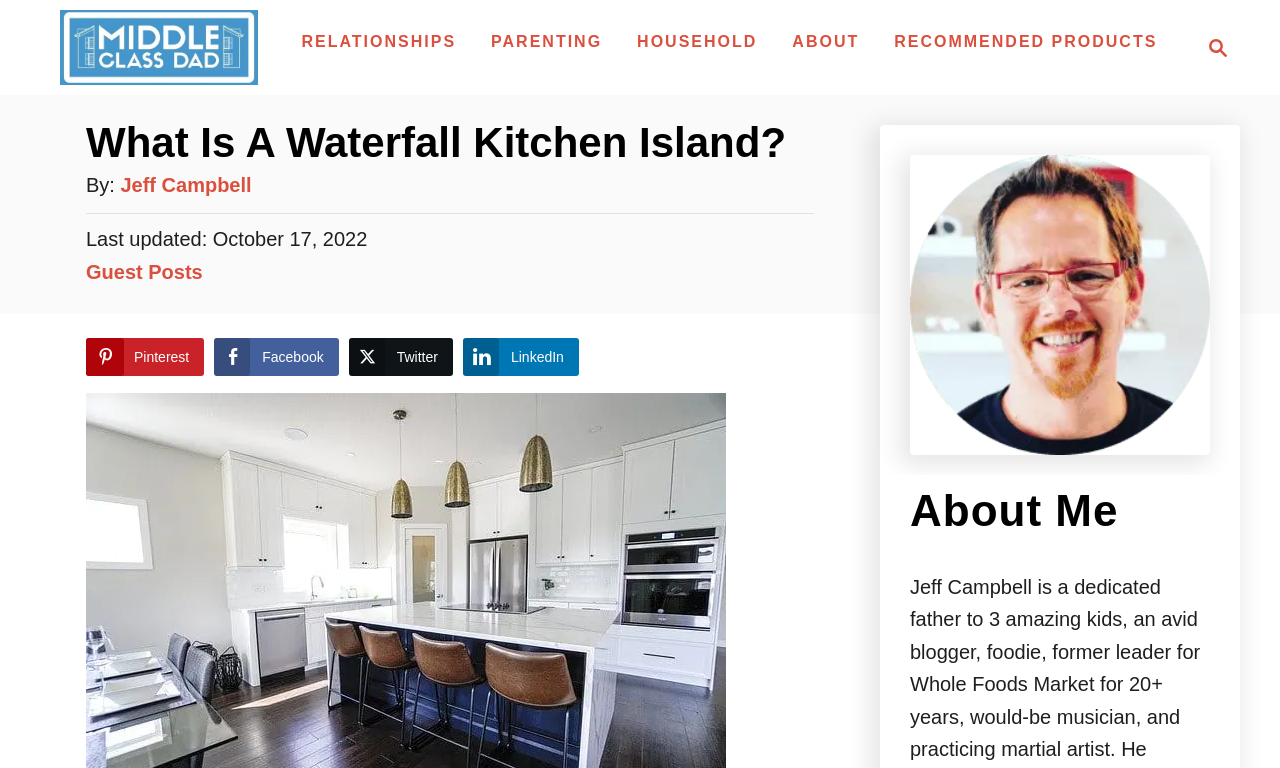Give an extensive and precise description of the webpage.

This webpage is about waterfall kitchen islands and their benefits in modern kitchen design. At the top right corner, there is a search button with a magnifying glass icon. Below it, there are five navigation links: "RELATIONSHIPS", "PARENTING", "HOUSEHOLD", "ABOUT", and "RECOMMENDED PRODUCTS", which are evenly spaced and aligned horizontally. 

To the left of these links, there is a logo of "Middle Class Dad" with a link to the homepage. Below the logo, there is a header section with a heading "What Is A Waterfall Kitchen Island?" in a larger font size. The author's name, "Jeff Campbell", is mentioned below the heading, along with the date "October 17, 2022" when the article was last updated. 

There are four social media sharing buttons, namely Pinterest, Facebook, Twitter, and LinkedIn, aligned horizontally below the author's information. On the right side of the page, there is a figure with a heading "About Me" above it.